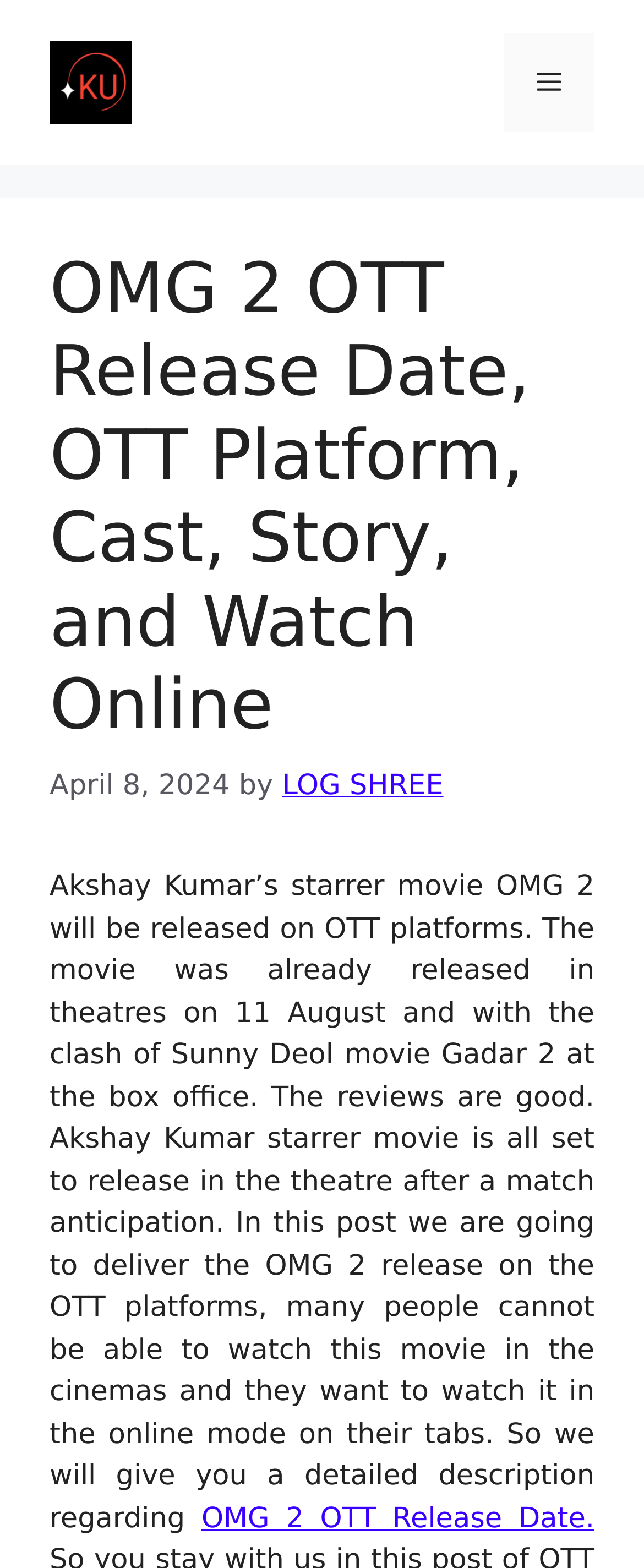Locate and extract the headline of this webpage.

OMG 2 OTT Release Date, OTT Platform, Cast, Story, and Watch Online